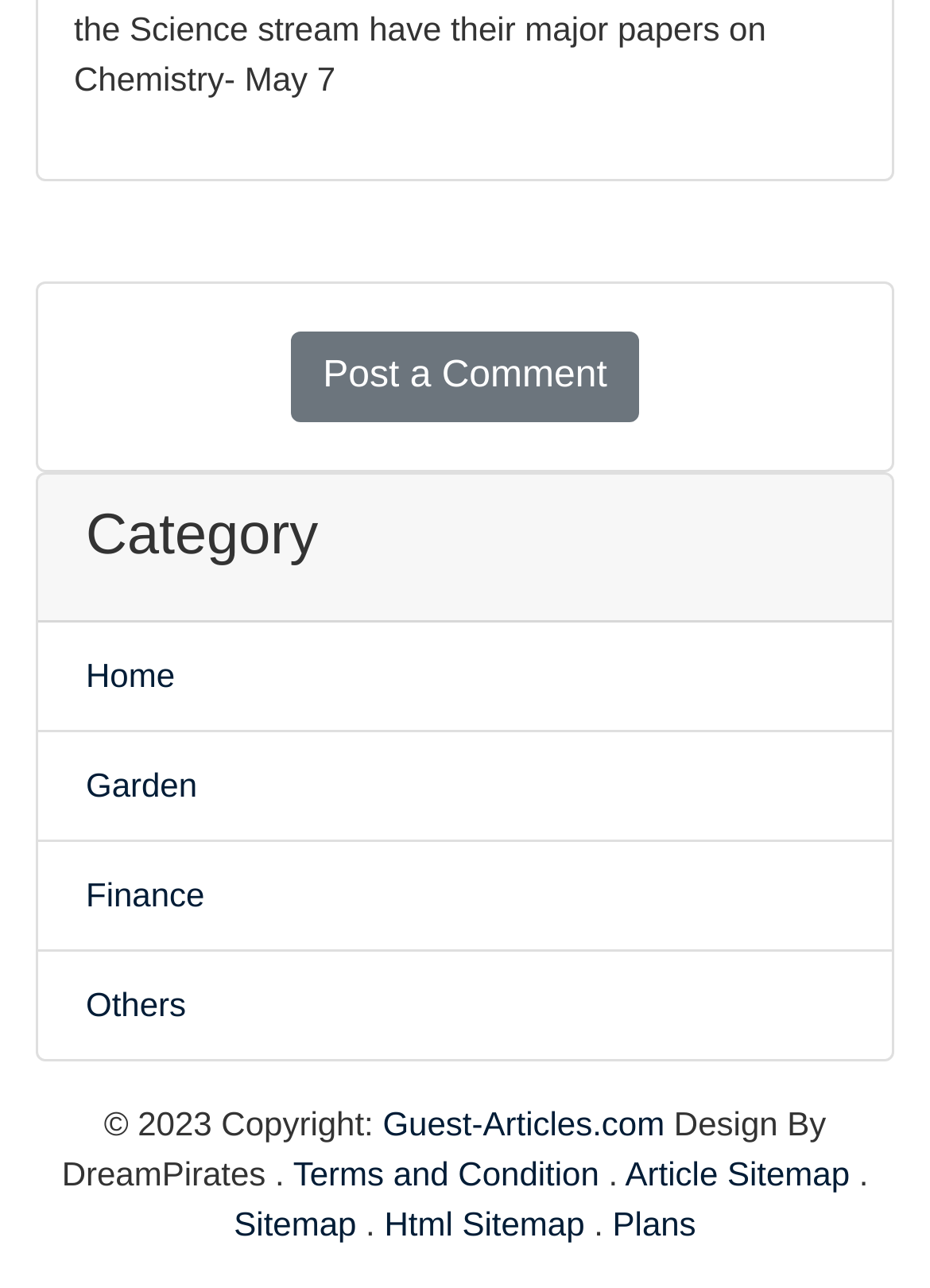Identify the bounding box coordinates for the element you need to click to achieve the following task: "View Garden articles". The coordinates must be four float values ranging from 0 to 1, formatted as [left, top, right, bottom].

[0.092, 0.594, 0.212, 0.624]